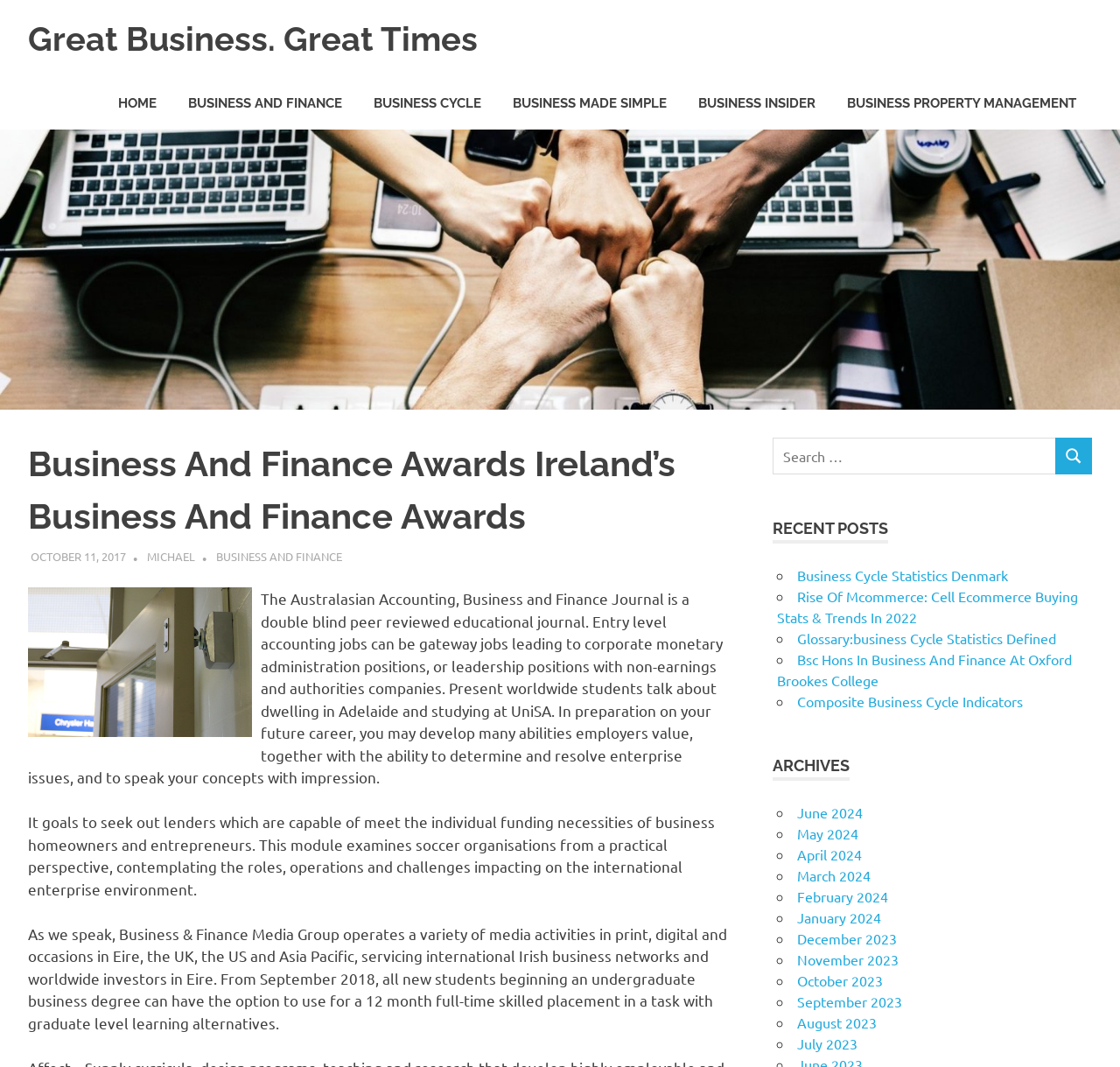Respond with a single word or phrase to the following question:
What is the name of the journal described on this webpage?

Australasian Accounting, Business and Finance Journal